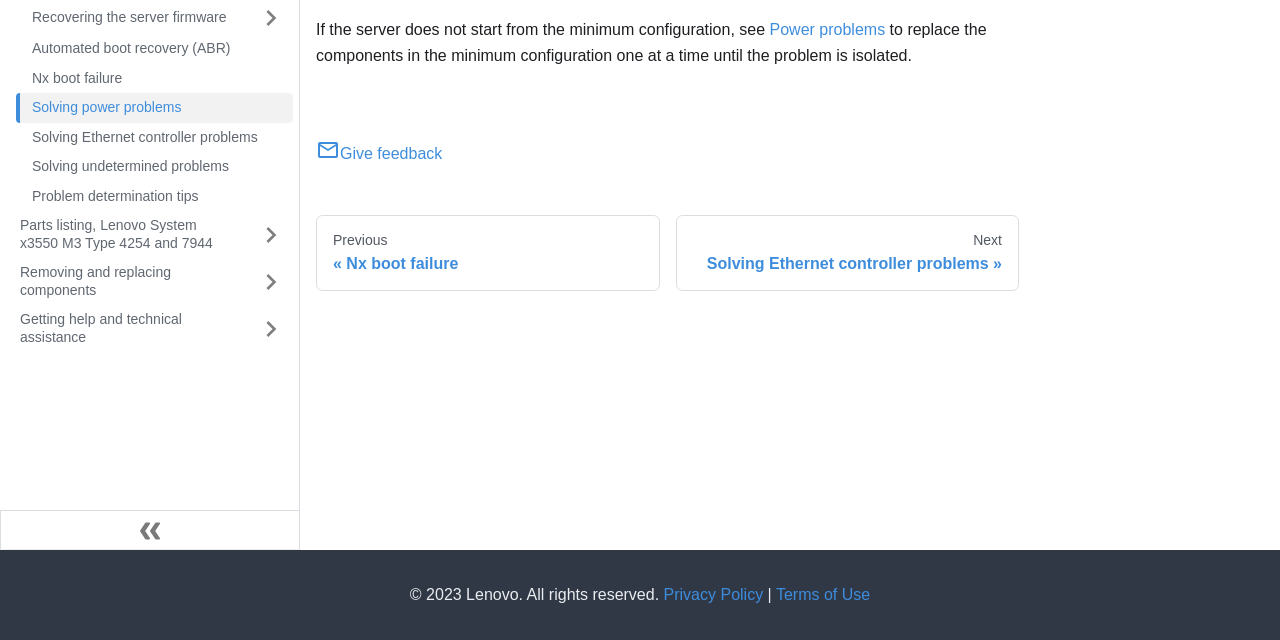Identify the bounding box coordinates for the UI element mentioned here: "Give feedback". Provide the coordinates as four float values between 0 and 1, i.e., [left, top, right, bottom].

[0.247, 0.226, 0.346, 0.253]